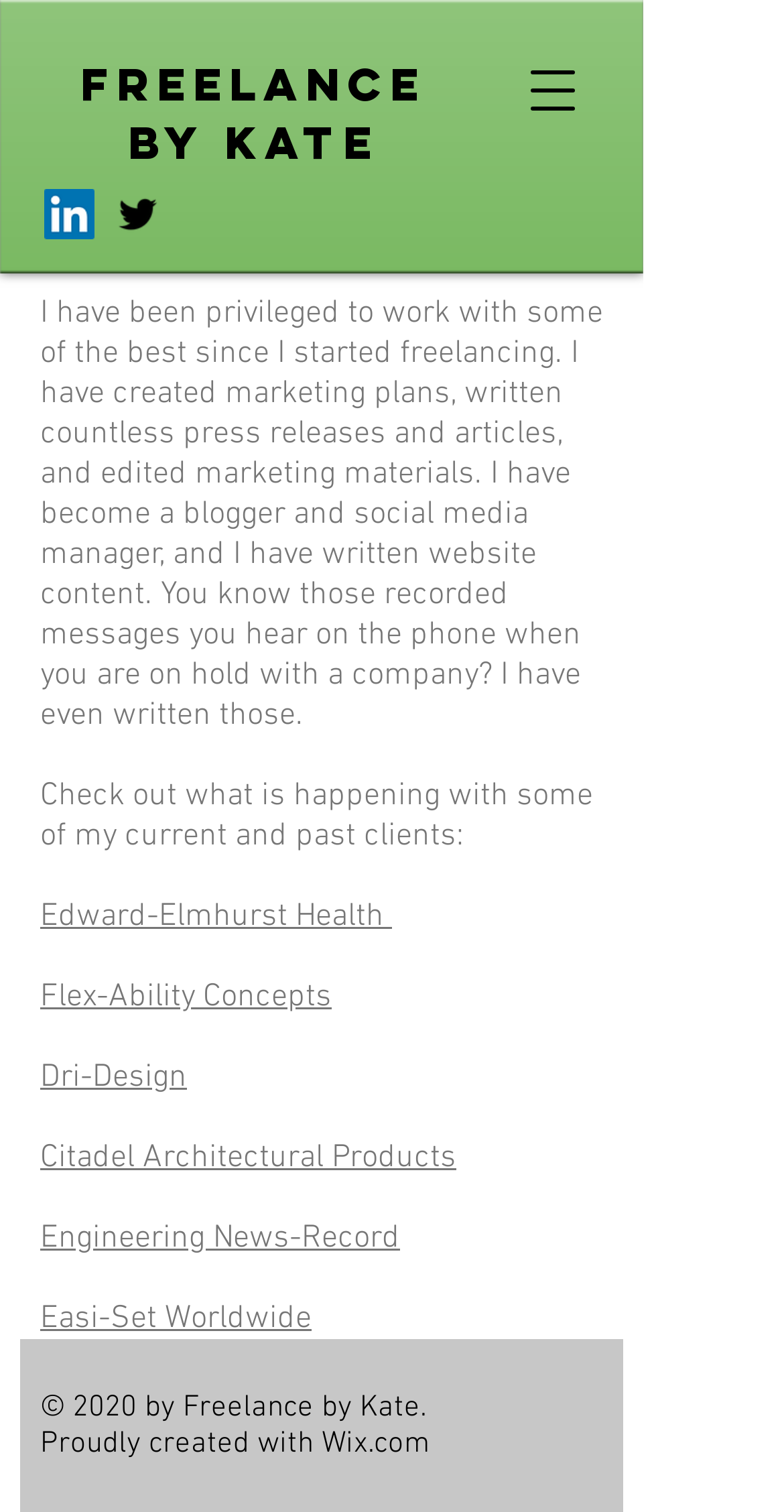Identify the bounding box coordinates of the section that should be clicked to achieve the task described: "View Edward-Elmhurst Health".

[0.051, 0.593, 0.5, 0.62]